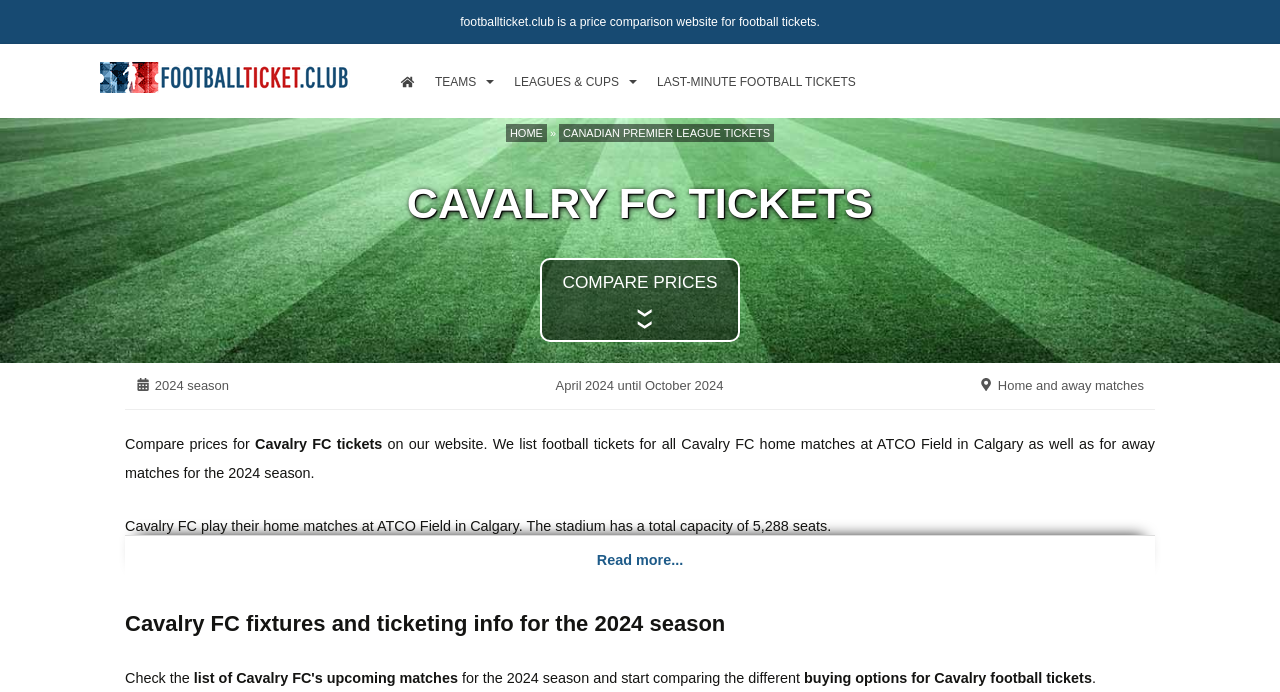Locate the bounding box coordinates of the clickable region necessary to complete the following instruction: "Click on the link to compare prices for Cavalry FC tickets". Provide the coordinates in the format of four float numbers between 0 and 1, i.e., [left, top, right, bottom].

[0.422, 0.373, 0.578, 0.494]